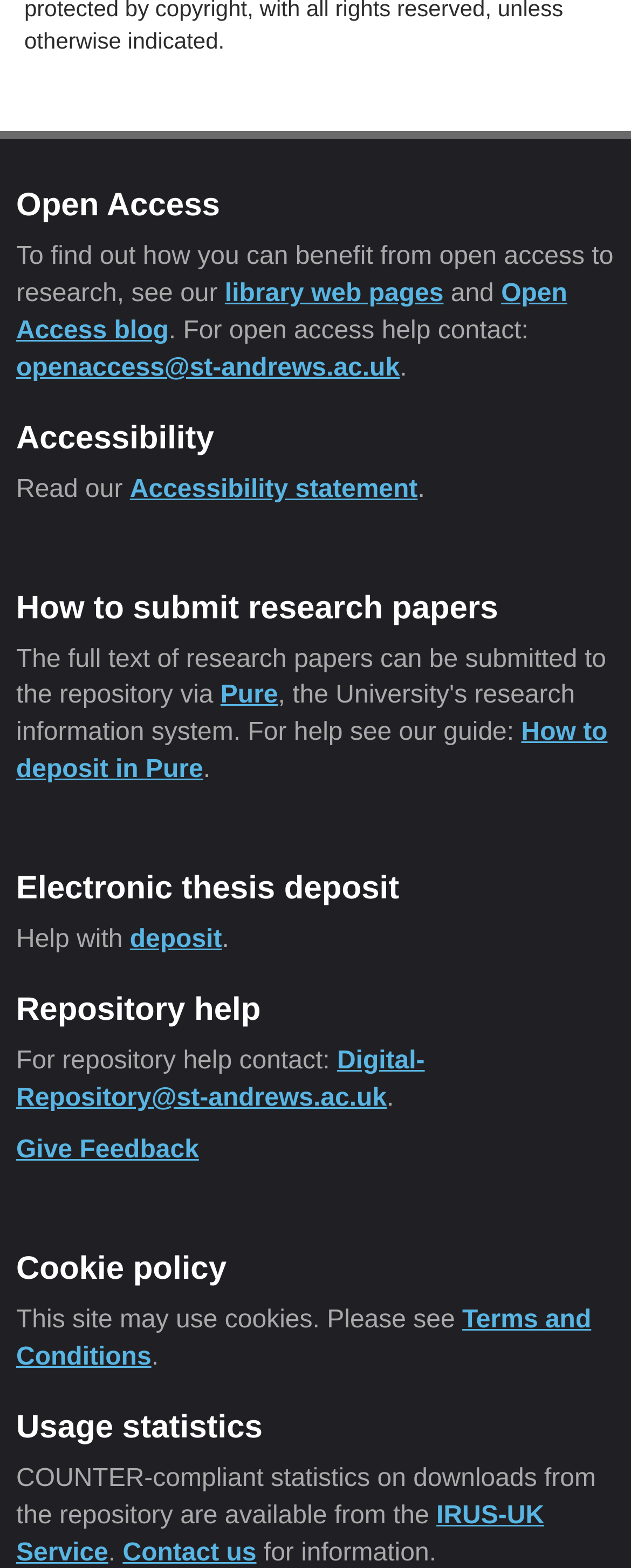Please identify the coordinates of the bounding box for the clickable region that will accomplish this instruction: "Learn about open access to research".

[0.026, 0.155, 0.972, 0.196]